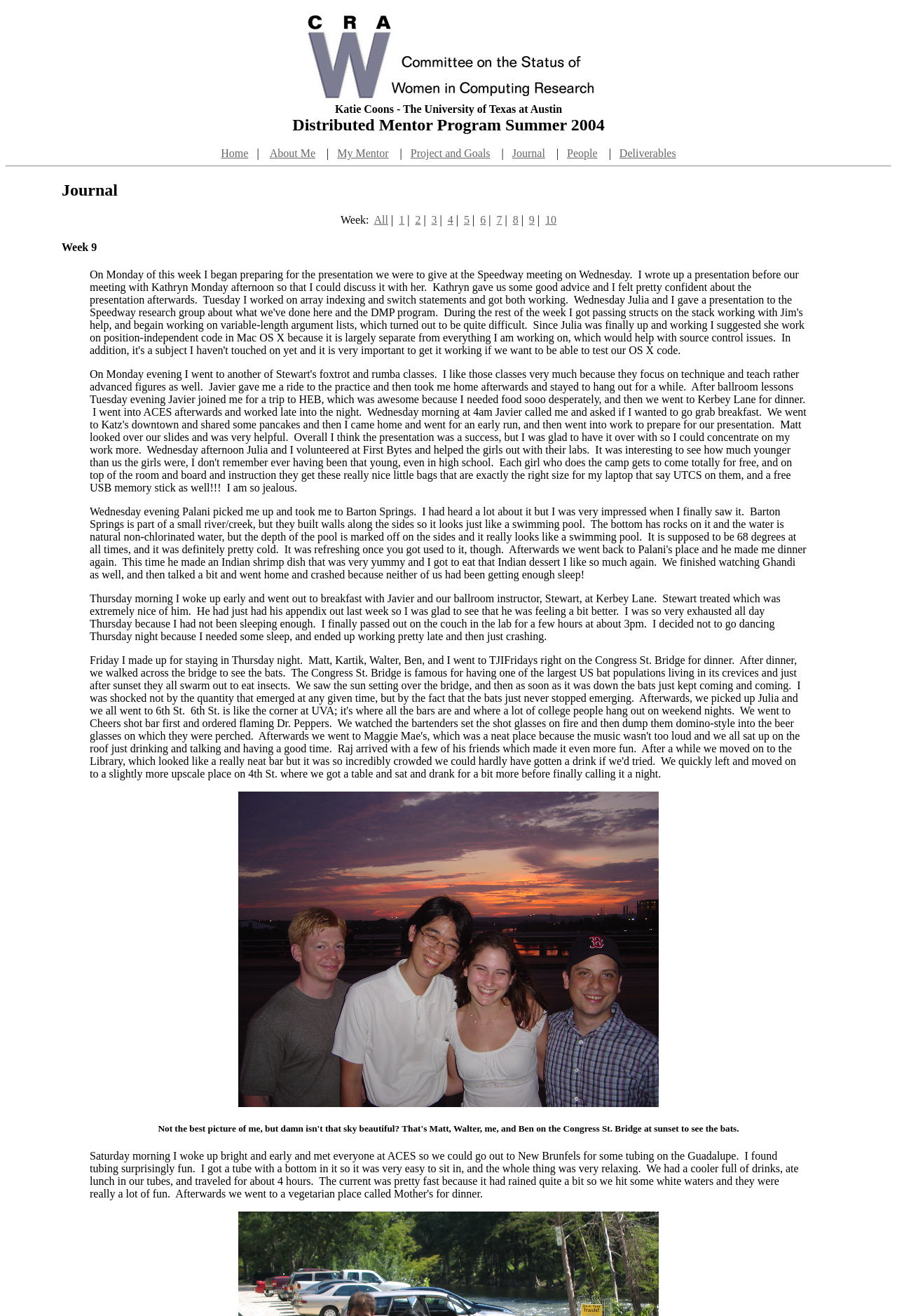Please identify the bounding box coordinates of the clickable element to fulfill the following instruction: "Click the 'People' link". The coordinates should be four float numbers between 0 and 1, i.e., [left, top, right, bottom].

[0.632, 0.112, 0.666, 0.121]